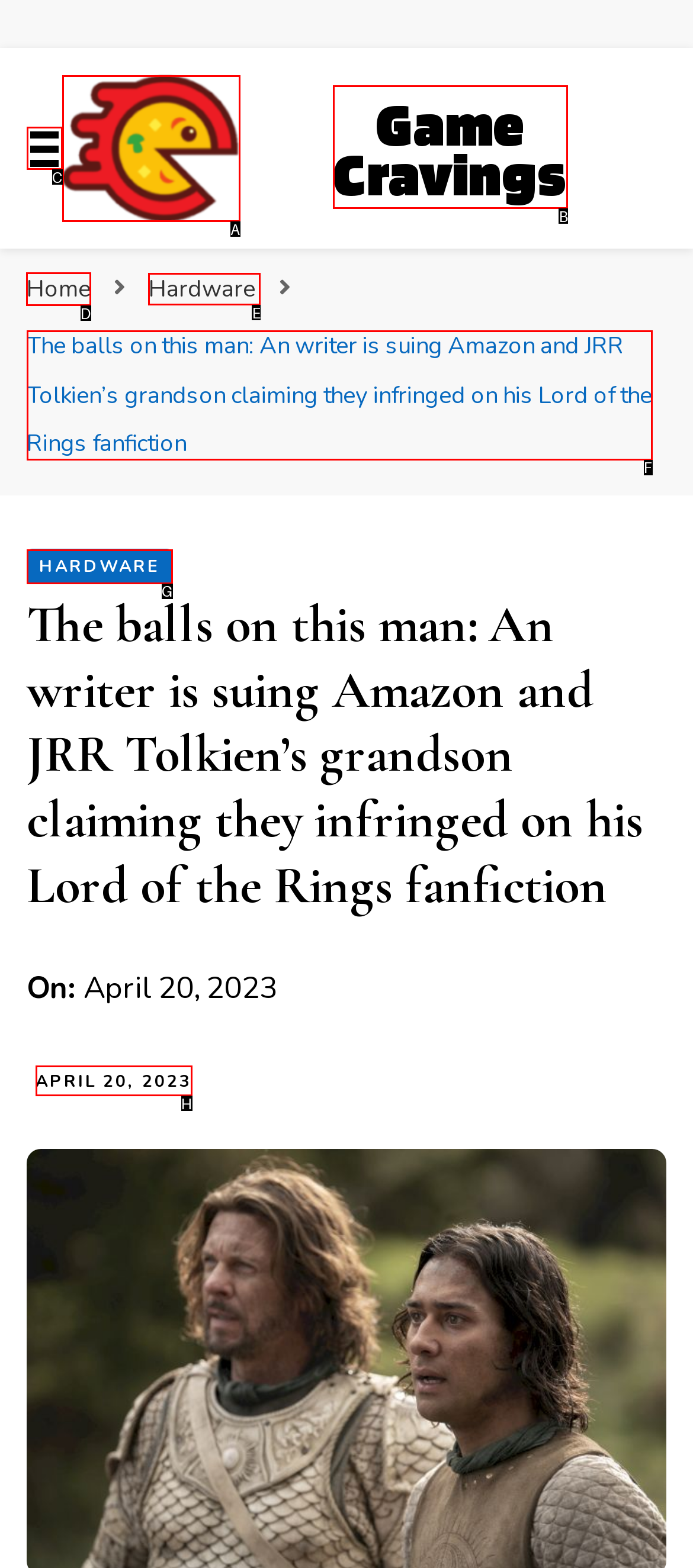Determine which HTML element I should select to execute the task: Go to Home
Reply with the corresponding option's letter from the given choices directly.

D